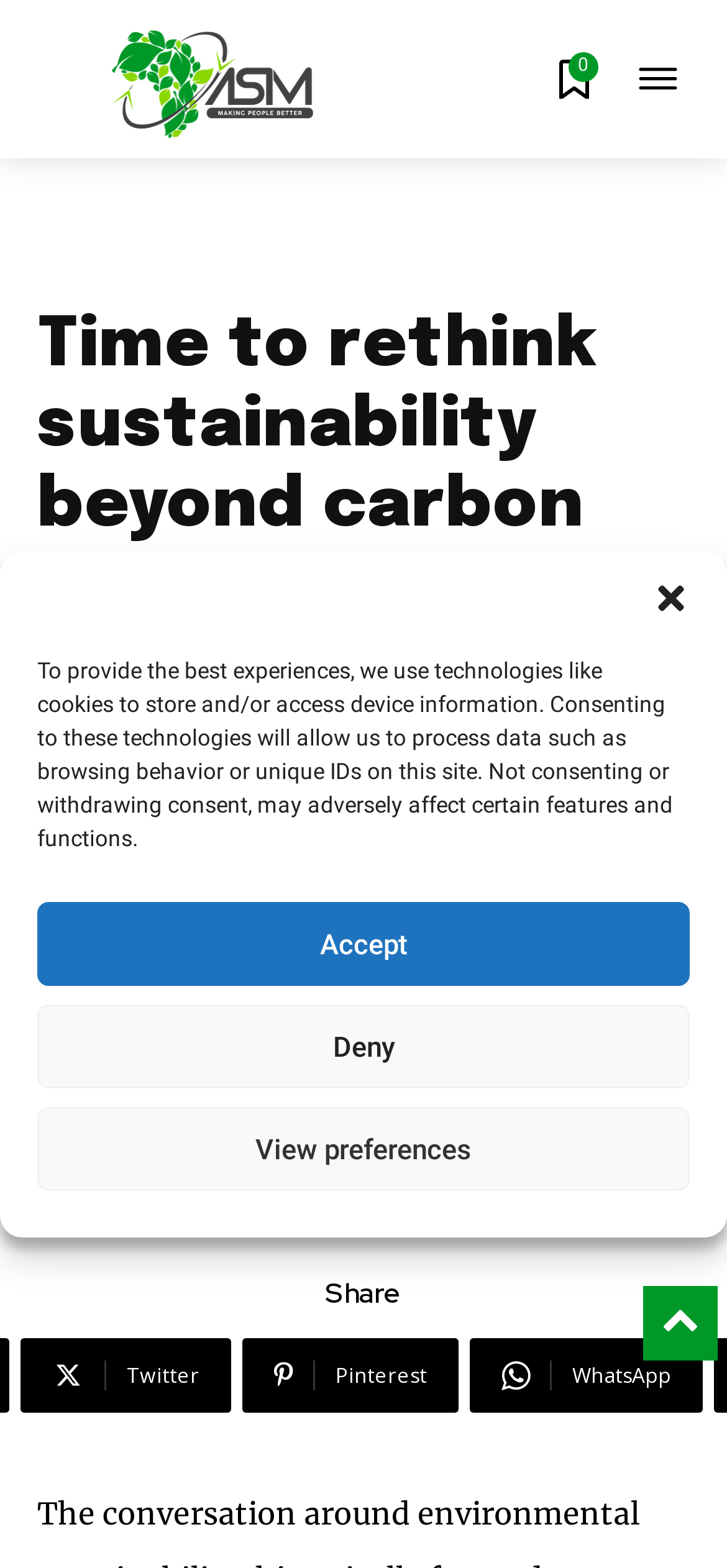Provide an in-depth description of the elements and layout of the webpage.

The webpage is focused on the topic of environmental sustainability, with a prominent heading "Time to rethink sustainability beyond carbon emissions is now" located near the top of the page. Below the heading, there is a link to "Environmental Responsibility" and a timestamp indicating the article was published on January 15, 2024. The author of the article, Solomon Irungu, is credited below the timestamp.

To the left of the heading, there is a logo image, and above it, a dialog box for managing cookie consent is displayed. The dialog box contains a description of how the website uses technologies like cookies to store and access device information, along with buttons to accept, deny, or view preferences.

On the top-right corner of the page, there are three social media icons: Twitter, Pinterest, and WhatsApp, which allow users to share the article. Below these icons, there is a large image that takes up most of the page's width.

There are also three small images located at the top of the page, two of which are links, but their purposes are unclear. One of these images is located near the top-right corner, while the other two are positioned near the top-left corner.